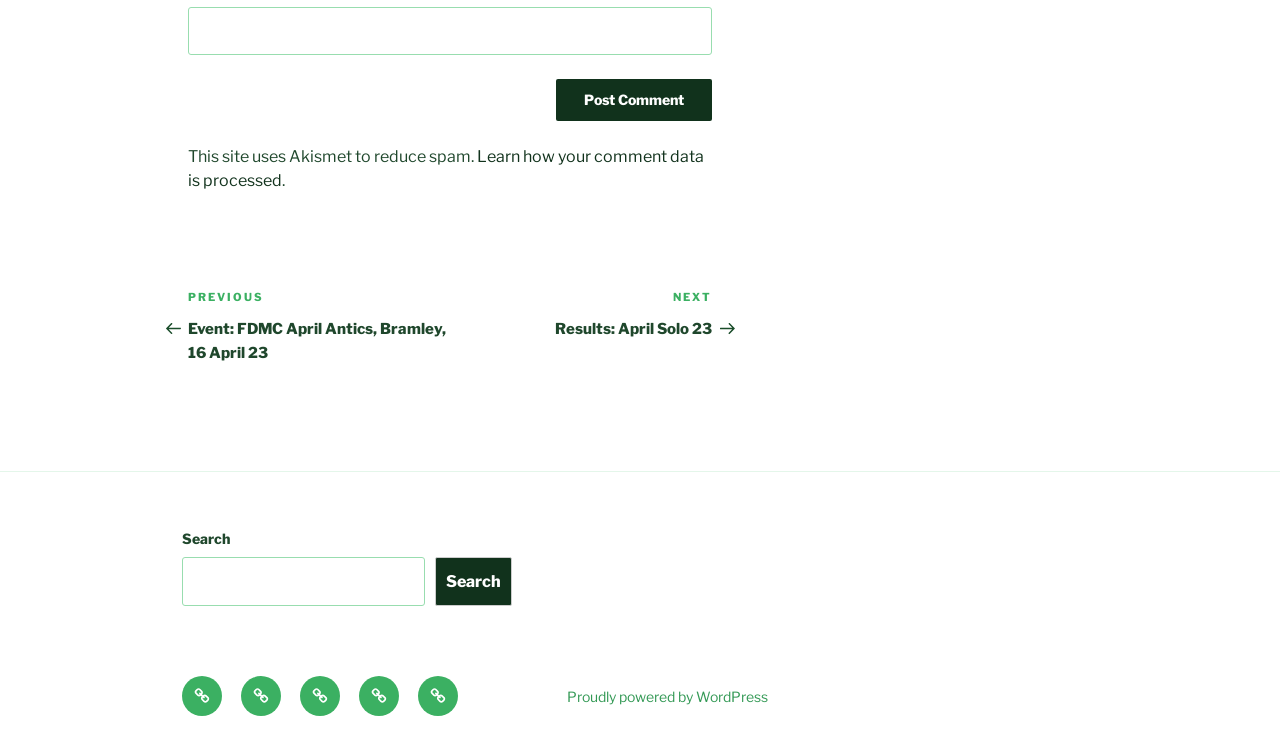Specify the bounding box coordinates of the element's area that should be clicked to execute the given instruction: "learn how comment data is processed". The coordinates should be four float numbers between 0 and 1, i.e., [left, top, right, bottom].

[0.147, 0.198, 0.55, 0.256]